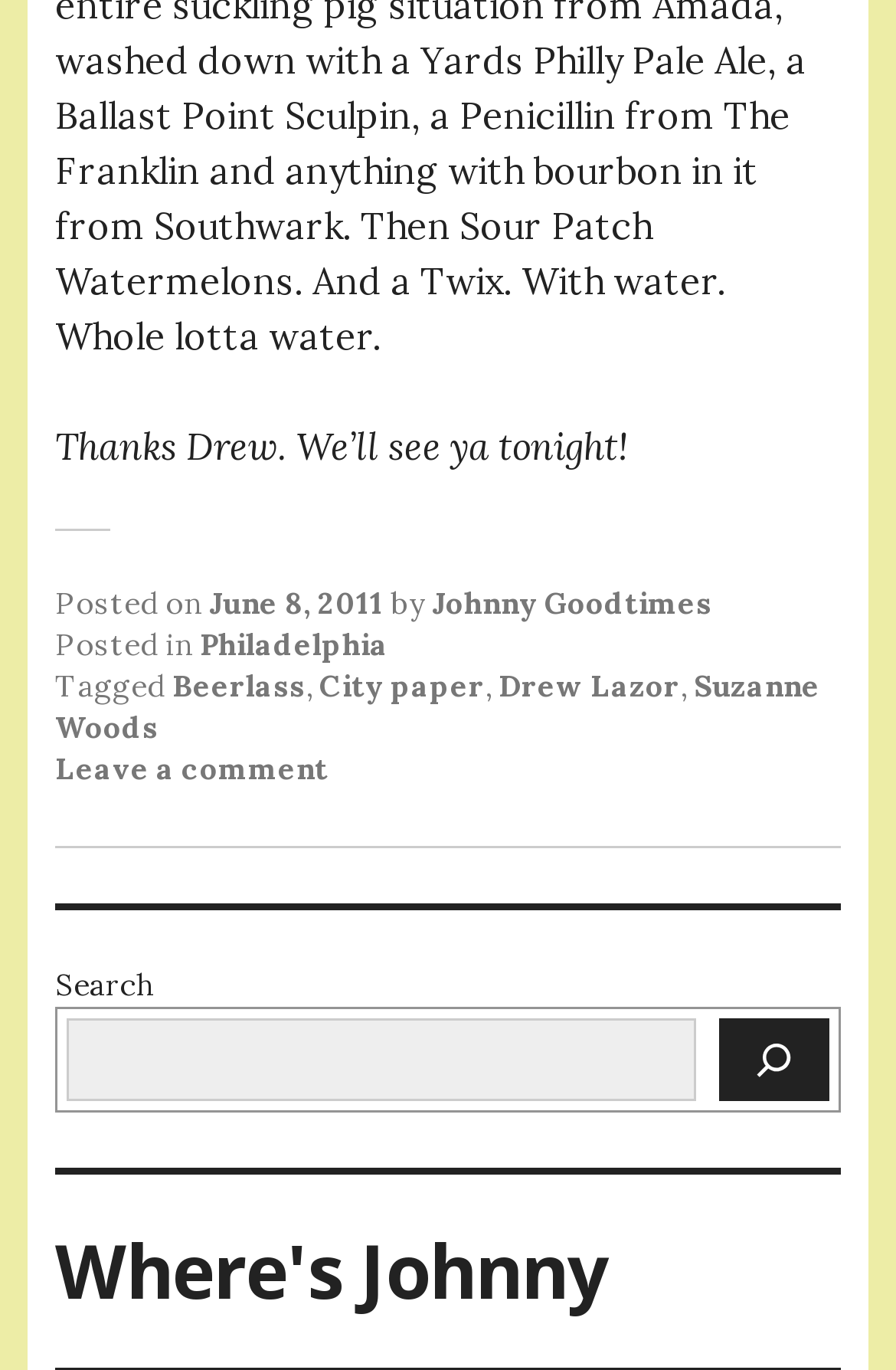Please mark the bounding box coordinates of the area that should be clicked to carry out the instruction: "Visit the 'Johnny Goodtimes' page".

[0.482, 0.427, 0.795, 0.455]